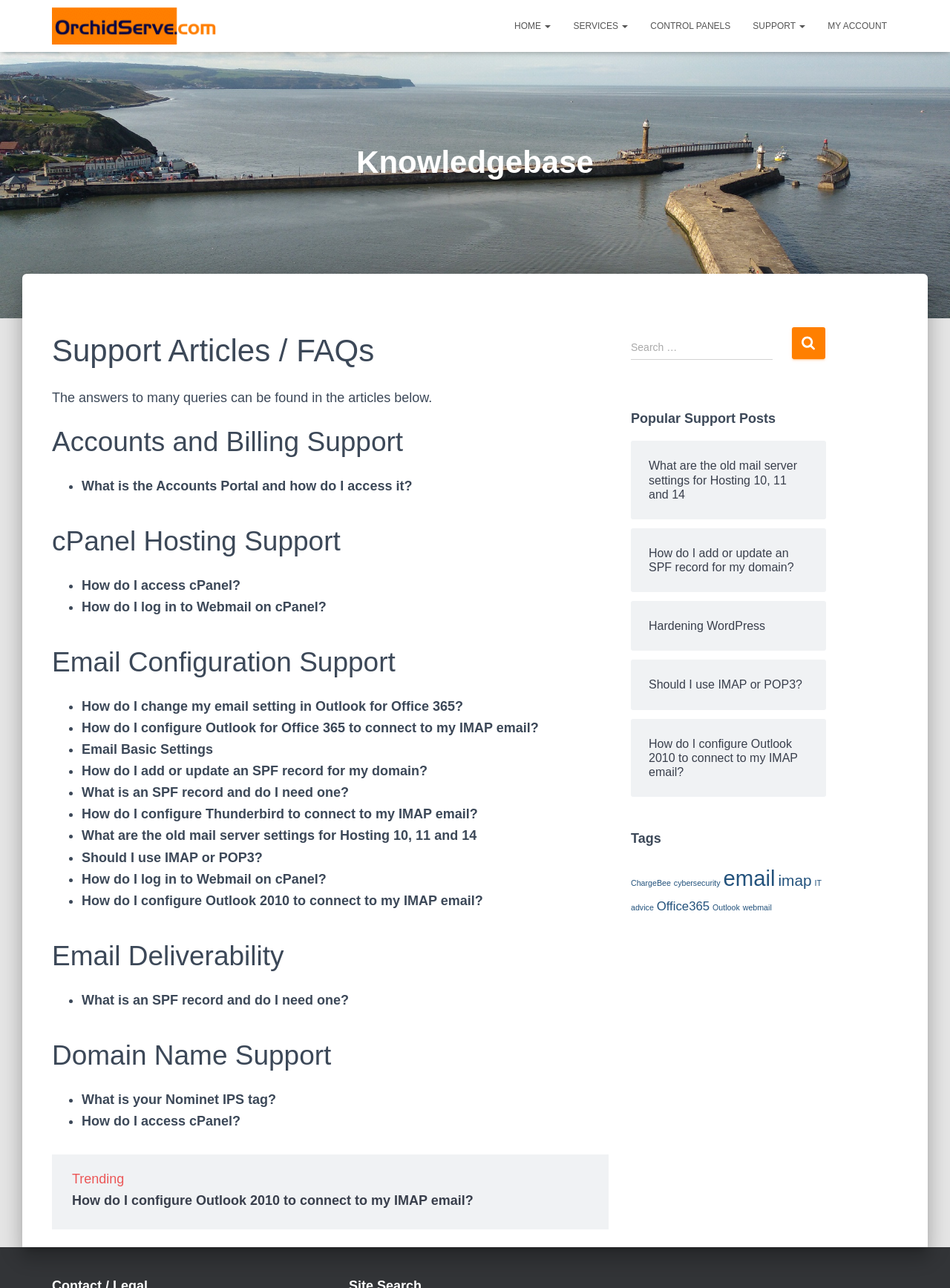Indicate the bounding box coordinates of the element that needs to be clicked to satisfy the following instruction: "Search for support articles". The coordinates should be four float numbers between 0 and 1, i.e., [left, top, right, bottom].

[0.664, 0.259, 0.869, 0.3]